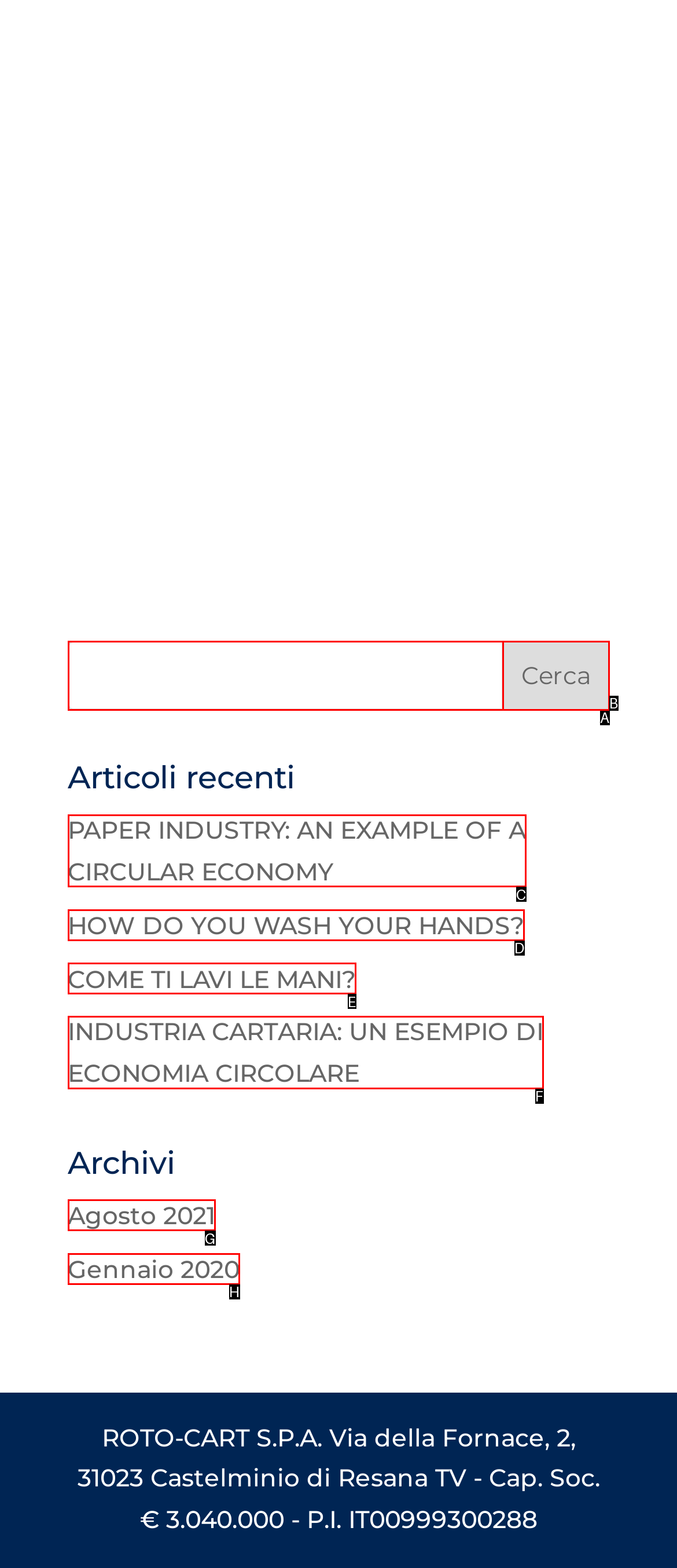Choose the HTML element that best fits the given description: Gennaio 2020. Answer by stating the letter of the option.

H